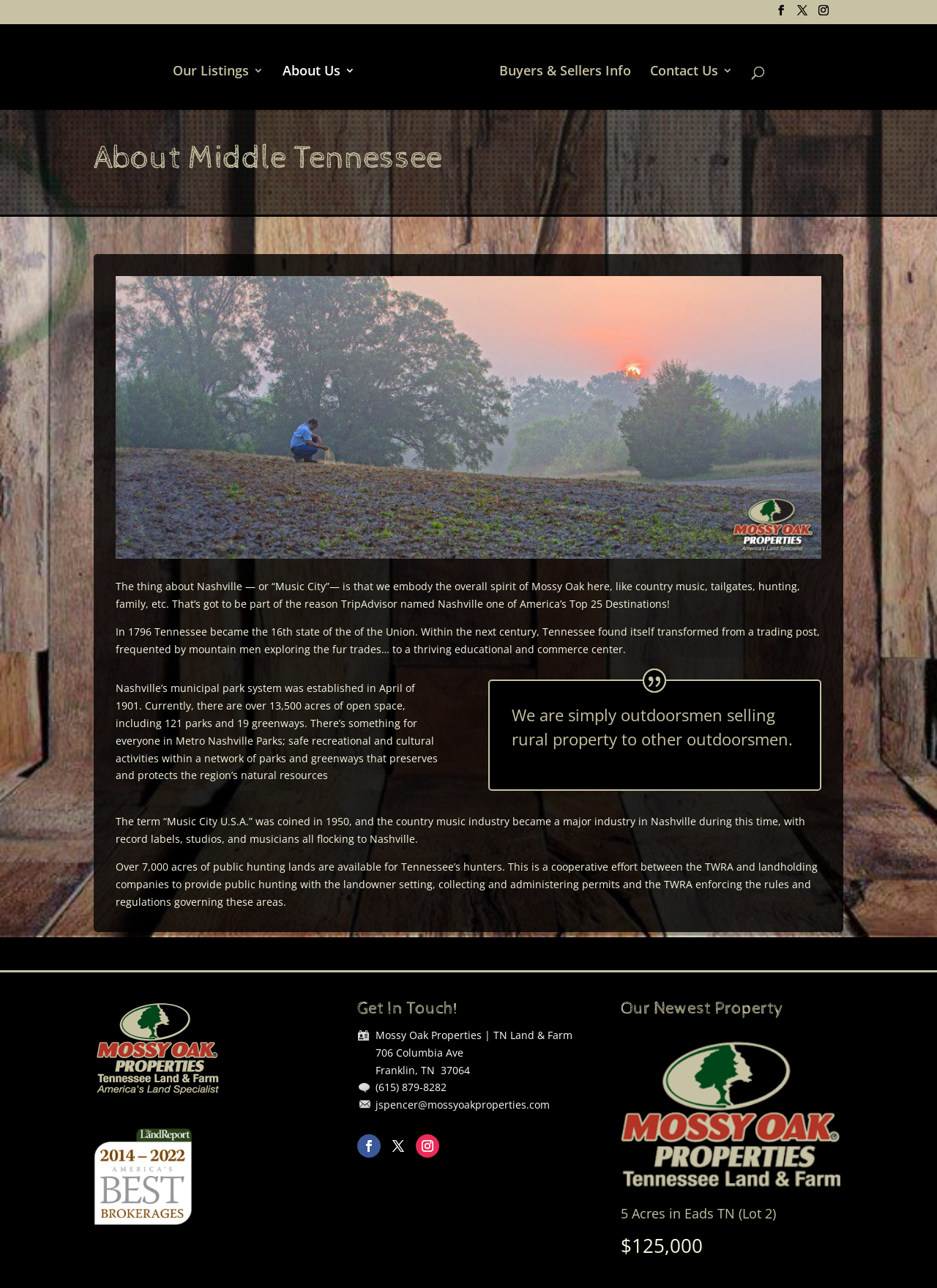Please answer the following question using a single word or phrase: 
What is the address of the company?

706 Columbia Ave, Franklin, TN 37064